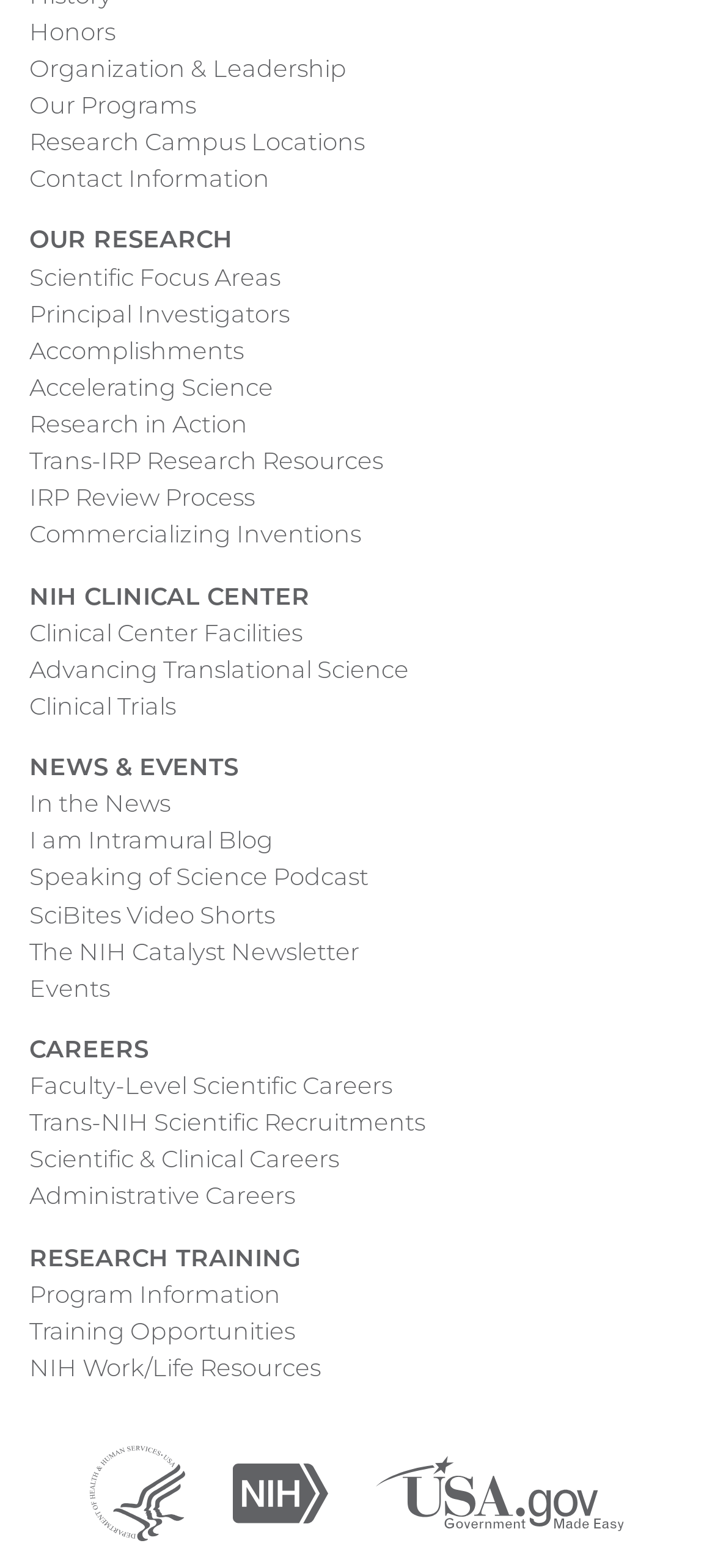Locate the bounding box coordinates of the clickable region to complete the following instruction: "Go to NIH CLINICAL CENTER."

[0.041, 0.368, 0.433, 0.391]